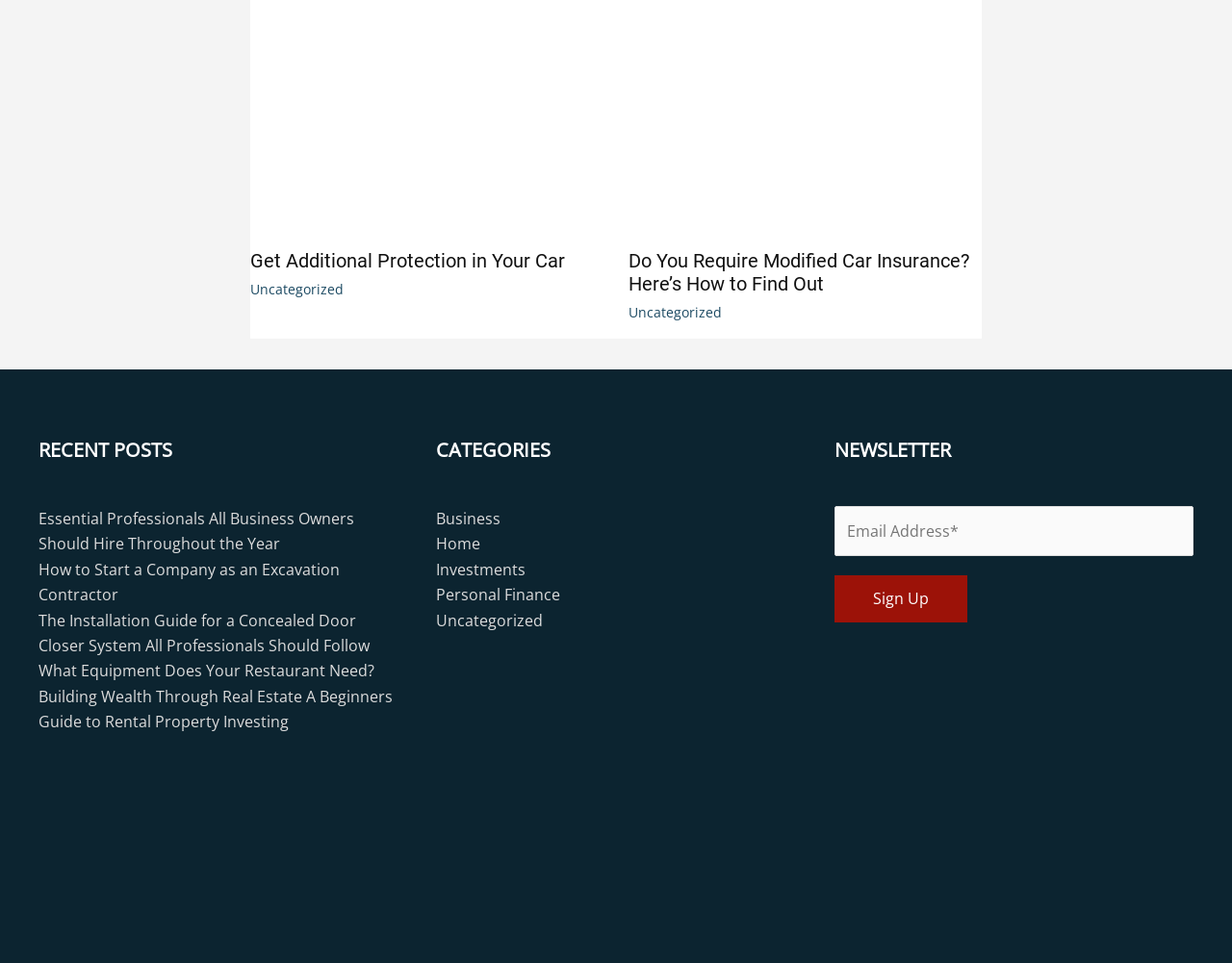Locate the bounding box coordinates for the element described below: "value="Sign Up"". The coordinates must be four float values between 0 and 1, formatted as [left, top, right, bottom].

[0.677, 0.597, 0.785, 0.647]